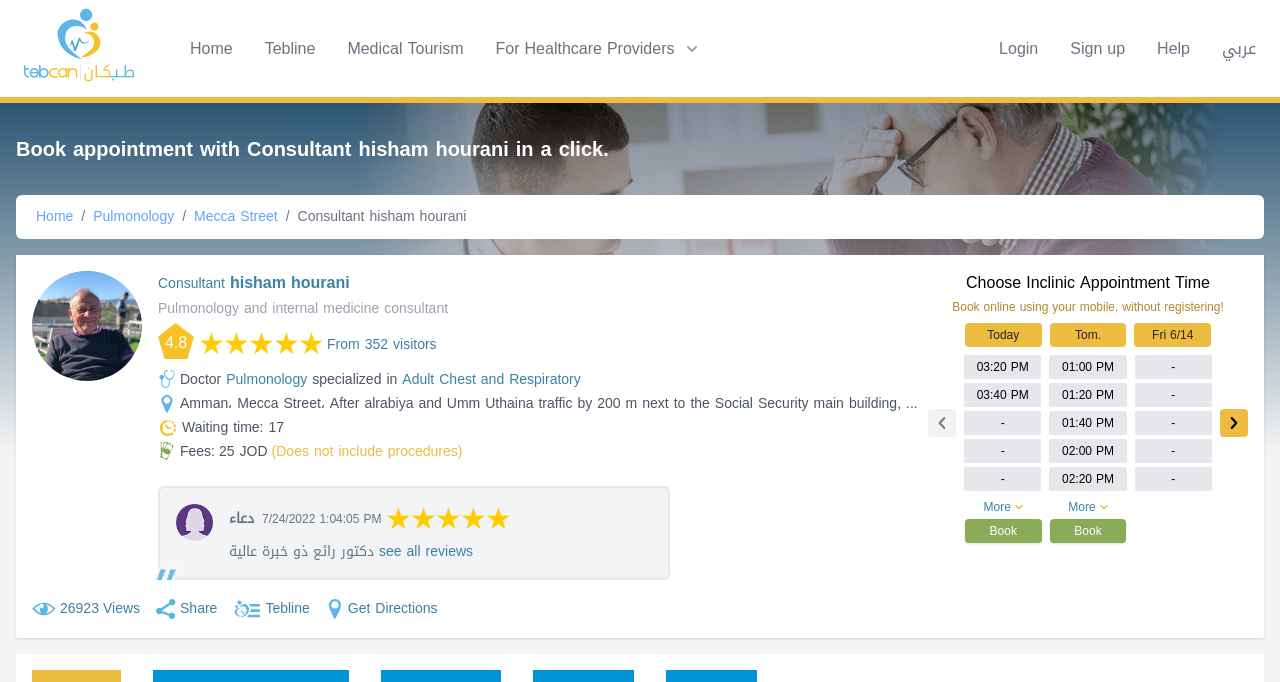Pinpoint the bounding box coordinates of the element to be clicked to execute the instruction: "Get directions to the doctor's office".

[0.242, 0.878, 0.342, 0.908]